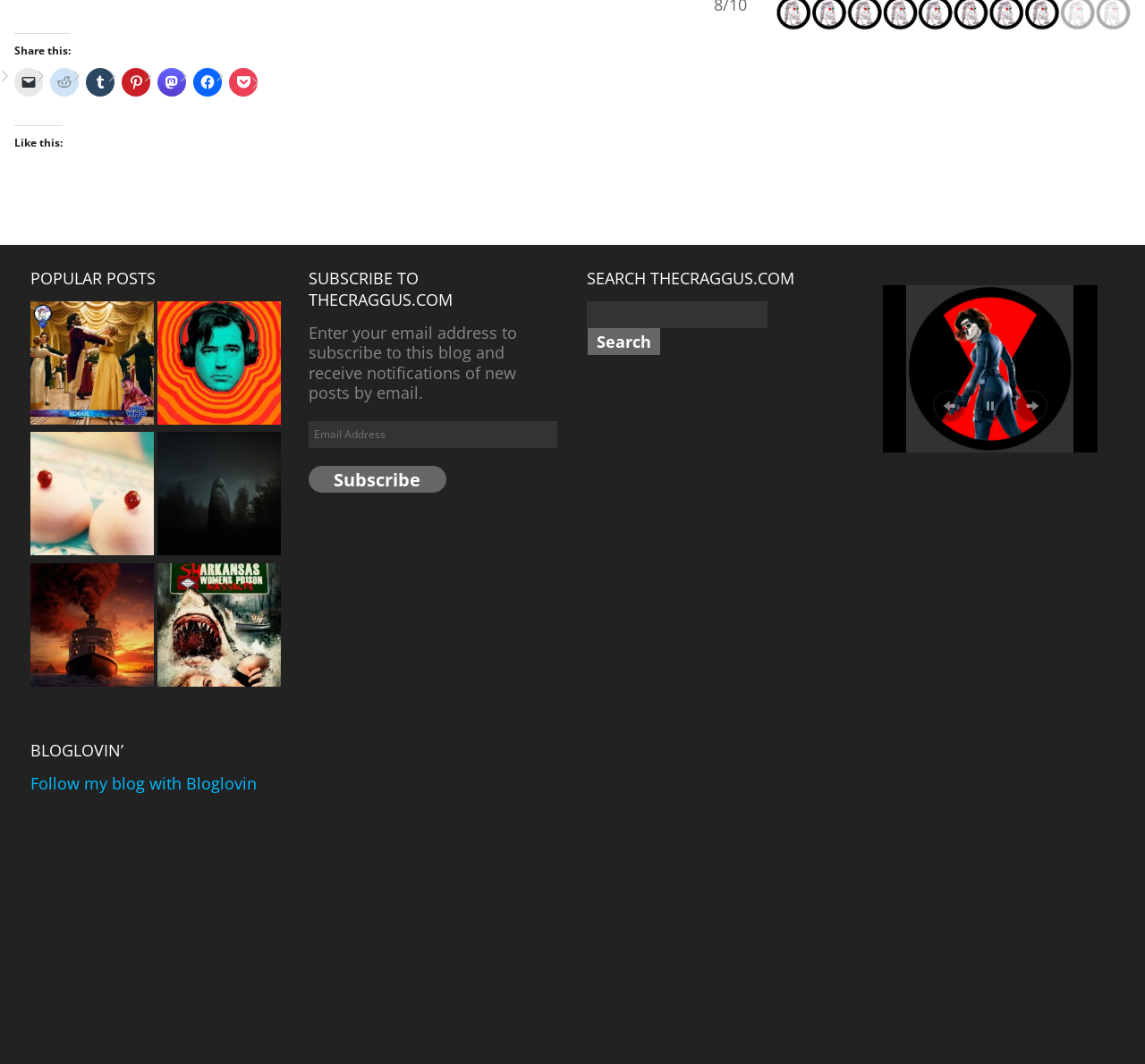Show the bounding box coordinates of the element that should be clicked to complete the task: "Share on Facebook".

[0.169, 0.064, 0.194, 0.091]